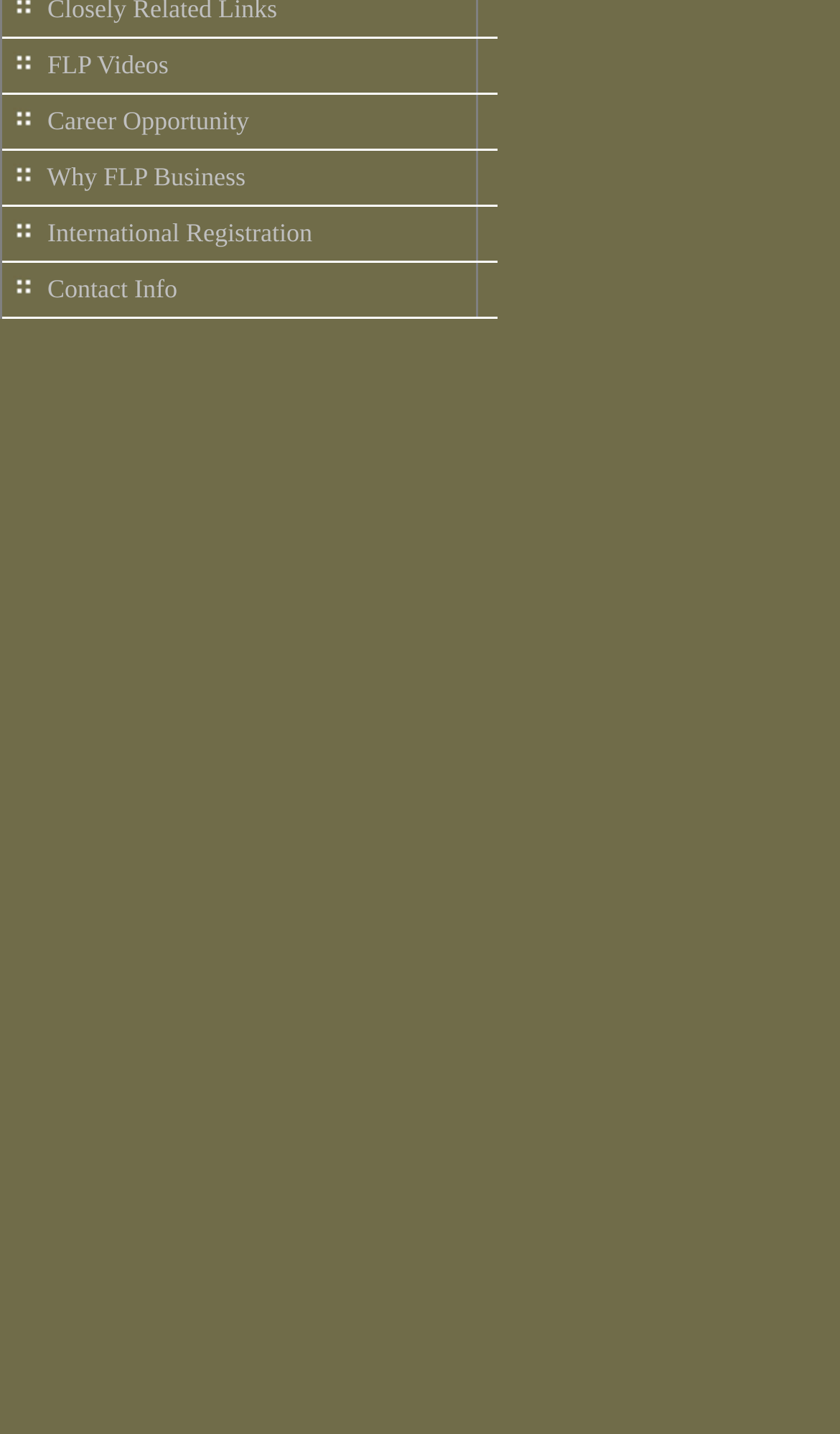From the webpage screenshot, predict the bounding box coordinates (top-left x, top-left y, bottom-right x, bottom-right y) for the UI element described here: Why FLP Business

[0.233, 0.105, 0.823, 0.144]